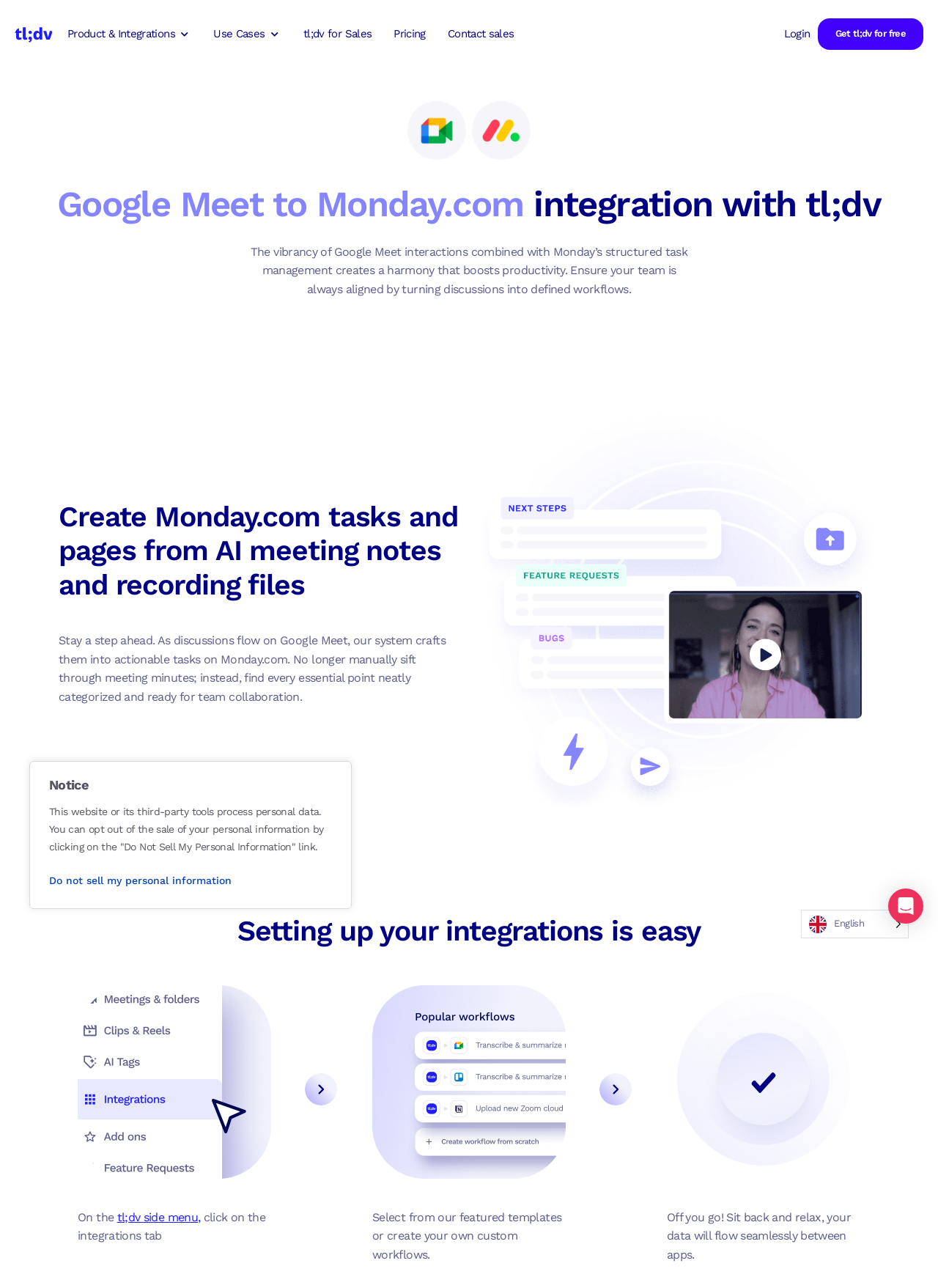Bounding box coordinates are specified in the format (top-left x, top-left y, bottom-right x, bottom-right y). All values are floating point numbers bounded between 0 and 1. Please provide the bounding box coordinate of the region this sentence describes: Pricing

[0.42, 0.02, 0.454, 0.033]